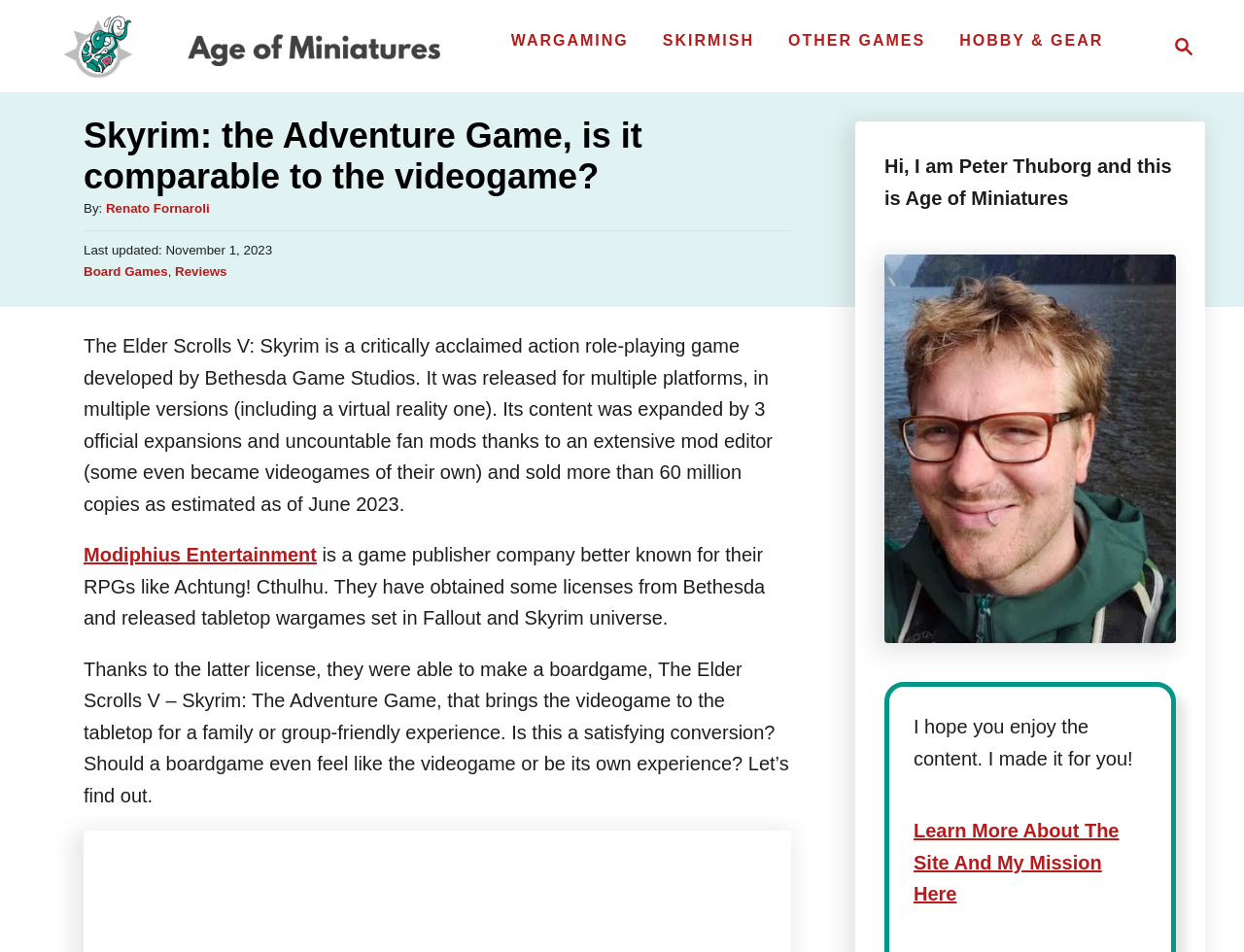Can you locate the main headline on this webpage and provide its text content?

Skyrim: the Adventure Game, is it comparable to the videogame?